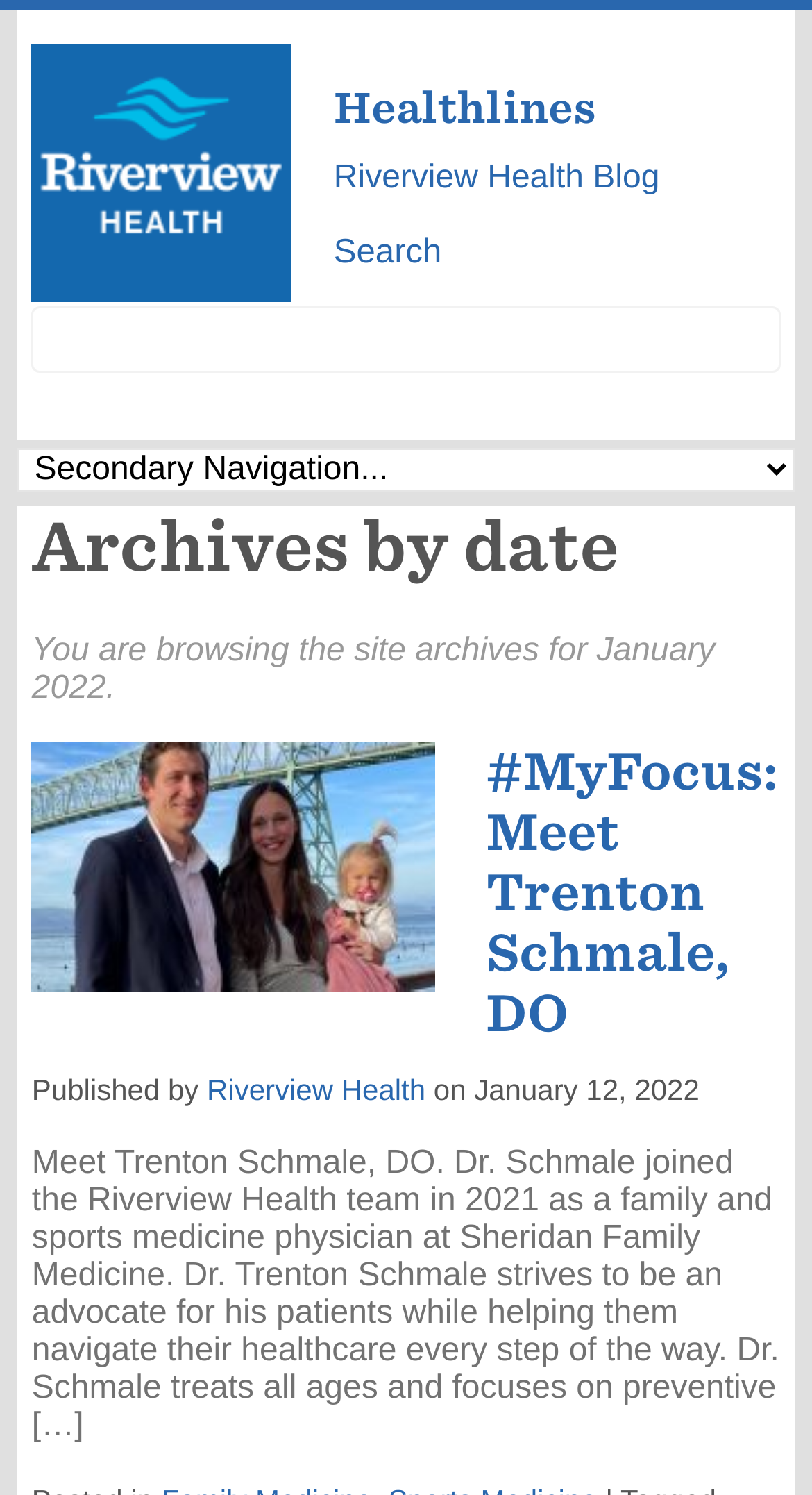Answer briefly with one word or phrase:
What is the name of the blog?

Riverview Health Blog